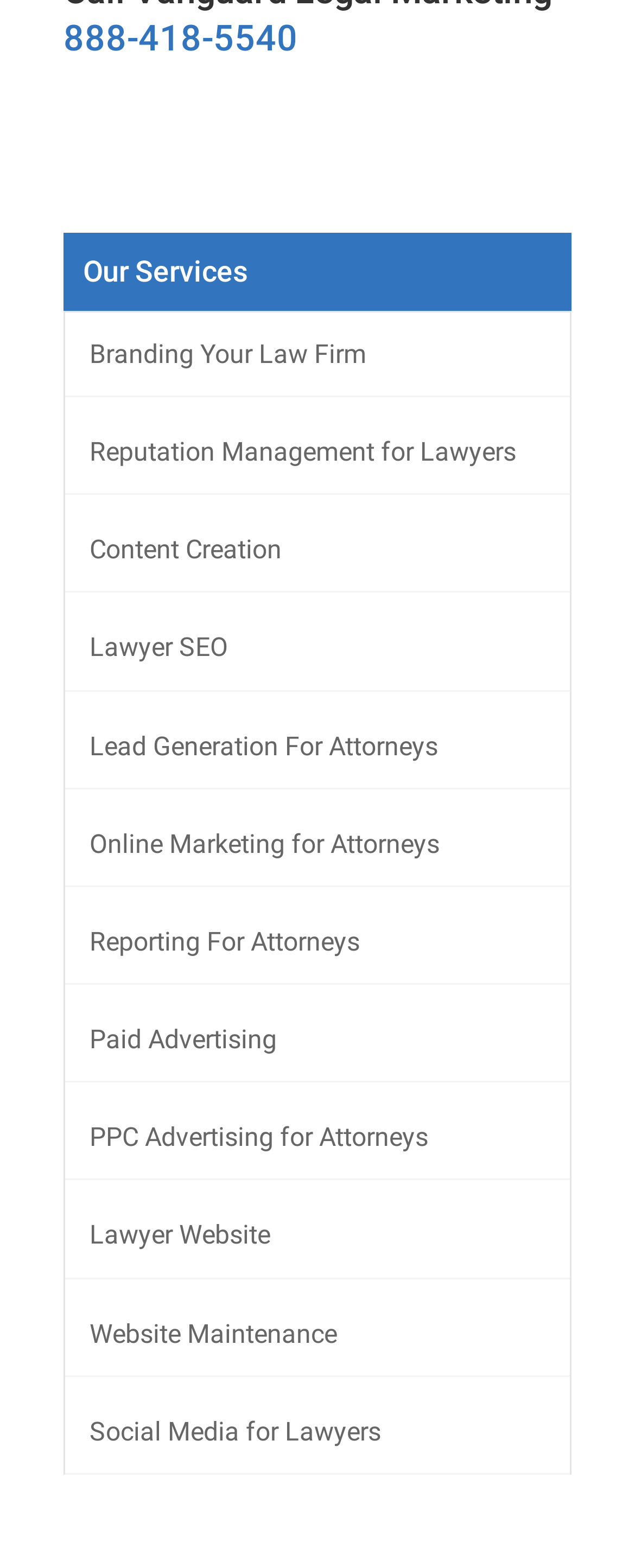Analyze the image and provide a detailed answer to the question: Is there a service related to social media?

I looked at the links under the 'Our Services' heading and found a link called 'Social Media for Lawyers', which suggests that the website offers a service related to social media management for lawyers.